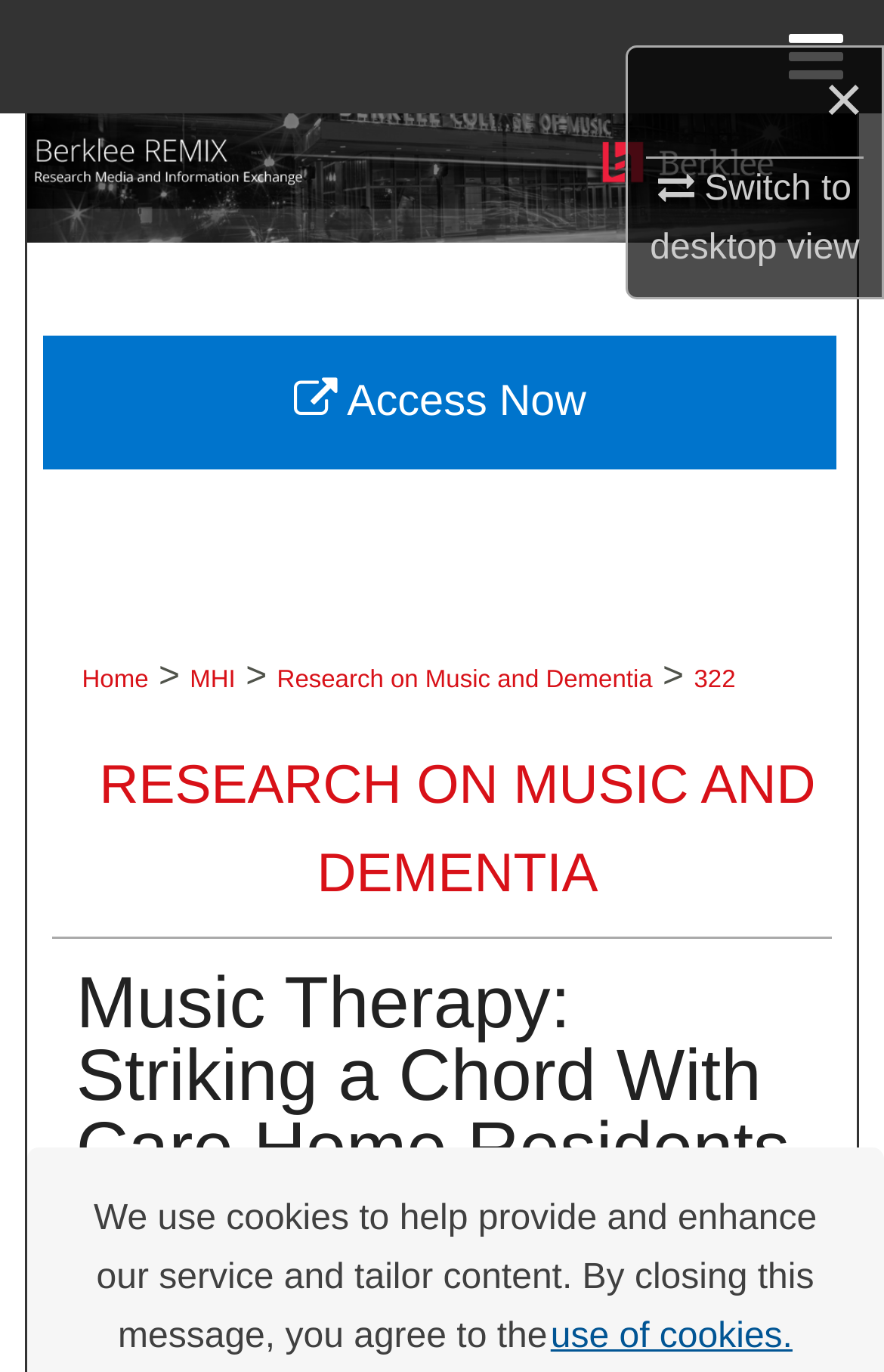Identify the bounding box coordinates of the clickable region necessary to fulfill the following instruction: "search for something". The bounding box coordinates should be four float numbers between 0 and 1, i.e., [left, top, right, bottom].

[0.0, 0.083, 1.0, 0.165]